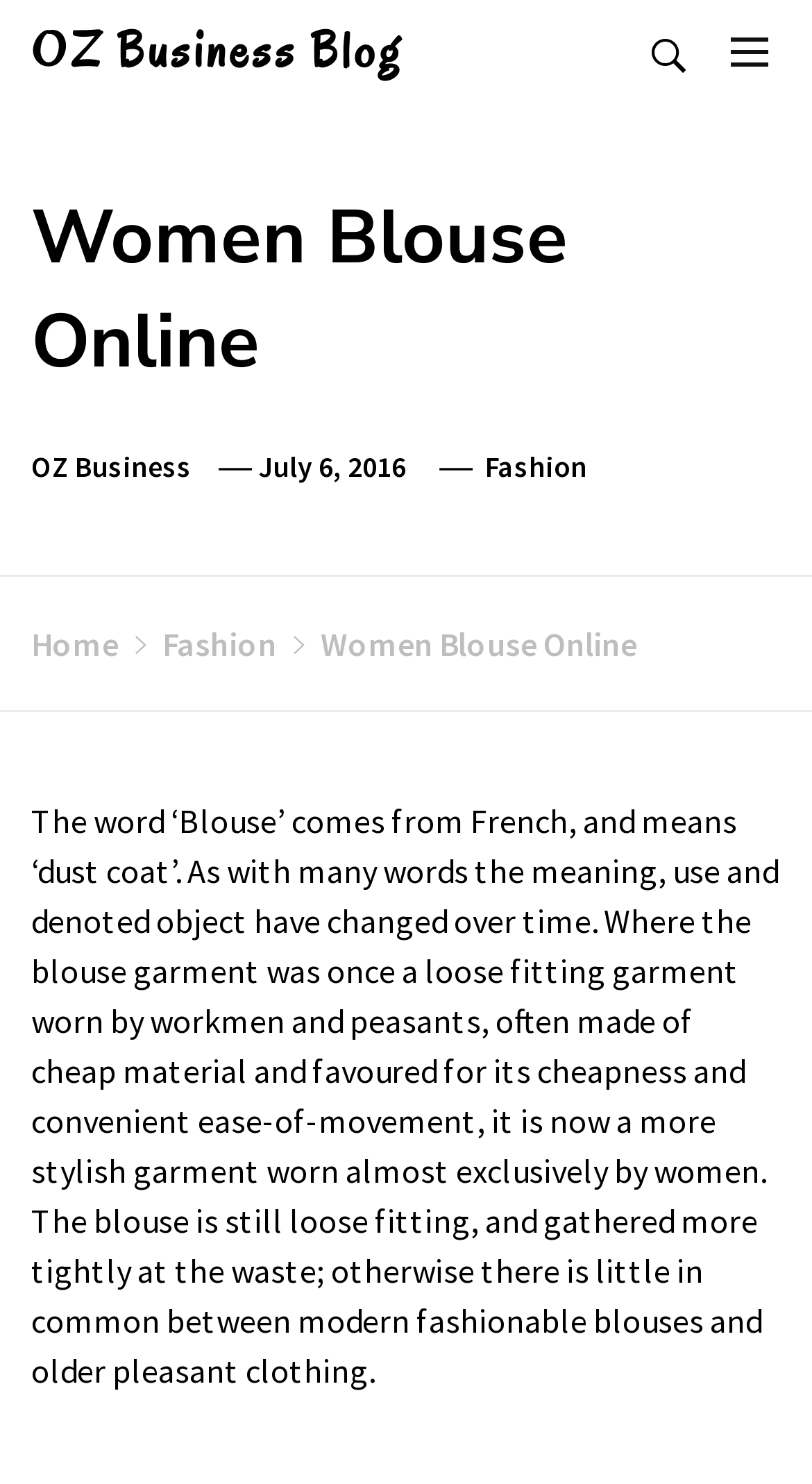What is the category of the article?
Please provide a comprehensive answer based on the visual information in the image.

I determined the category of the article by looking at the links below the header, where I found a link labeled 'Fashion'. This suggests that the article belongs to the Fashion category.